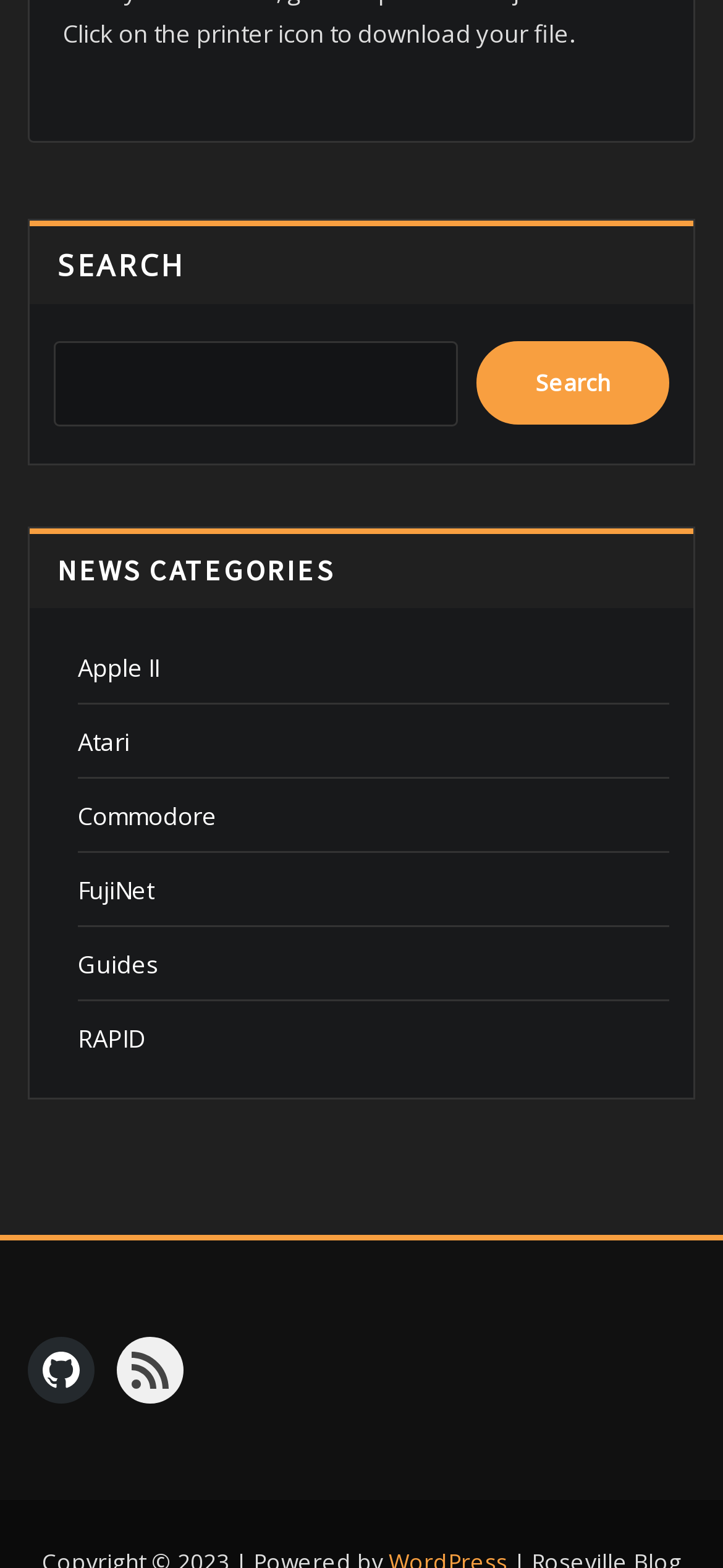Indicate the bounding box coordinates of the element that needs to be clicked to satisfy the following instruction: "view Apple II news". The coordinates should be four float numbers between 0 and 1, i.e., [left, top, right, bottom].

[0.108, 0.415, 0.221, 0.436]